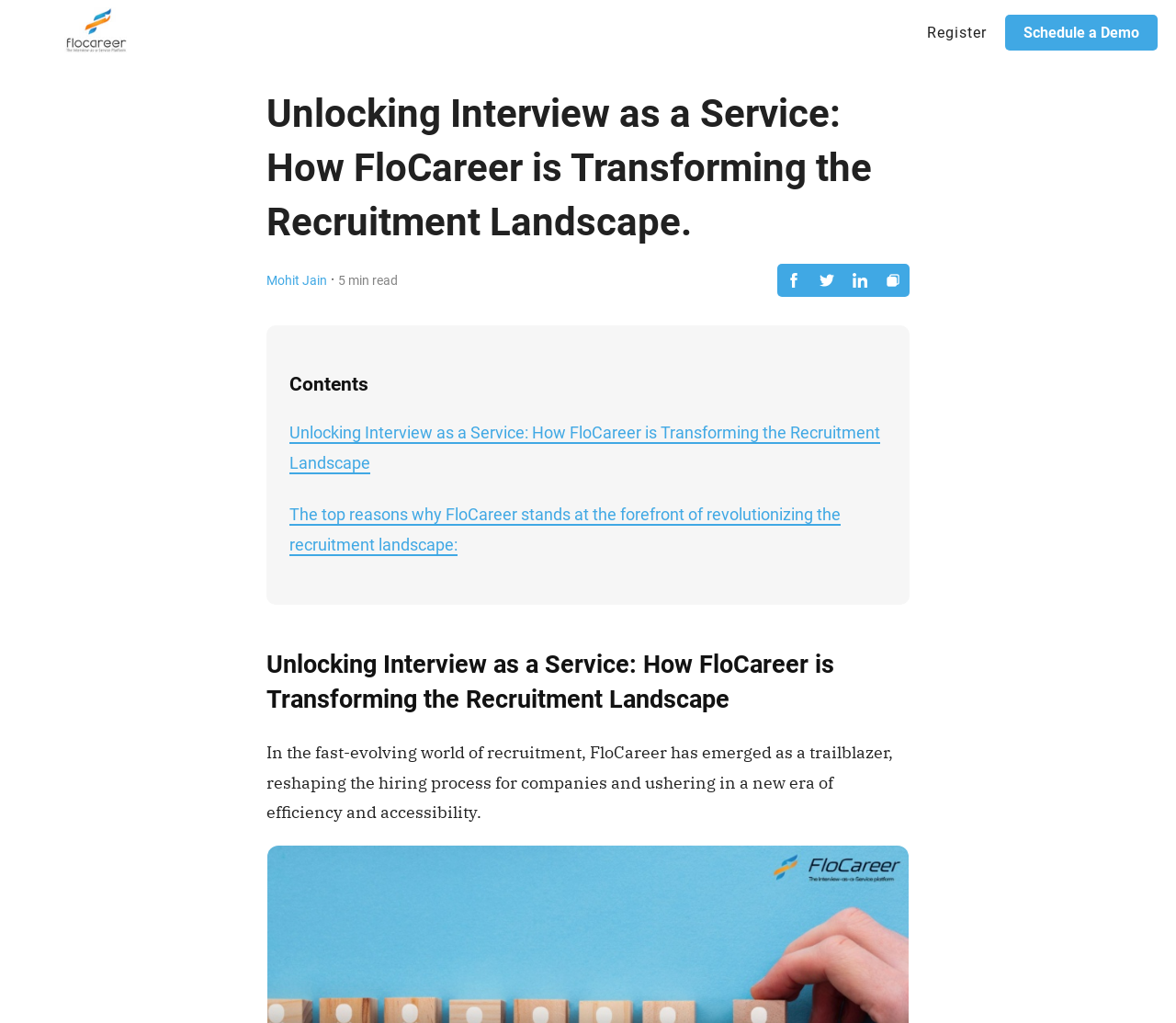Please indicate the bounding box coordinates for the clickable area to complete the following task: "Share on Facebook". The coordinates should be specified as four float numbers between 0 and 1, i.e., [left, top, right, bottom].

[0.661, 0.258, 0.689, 0.29]